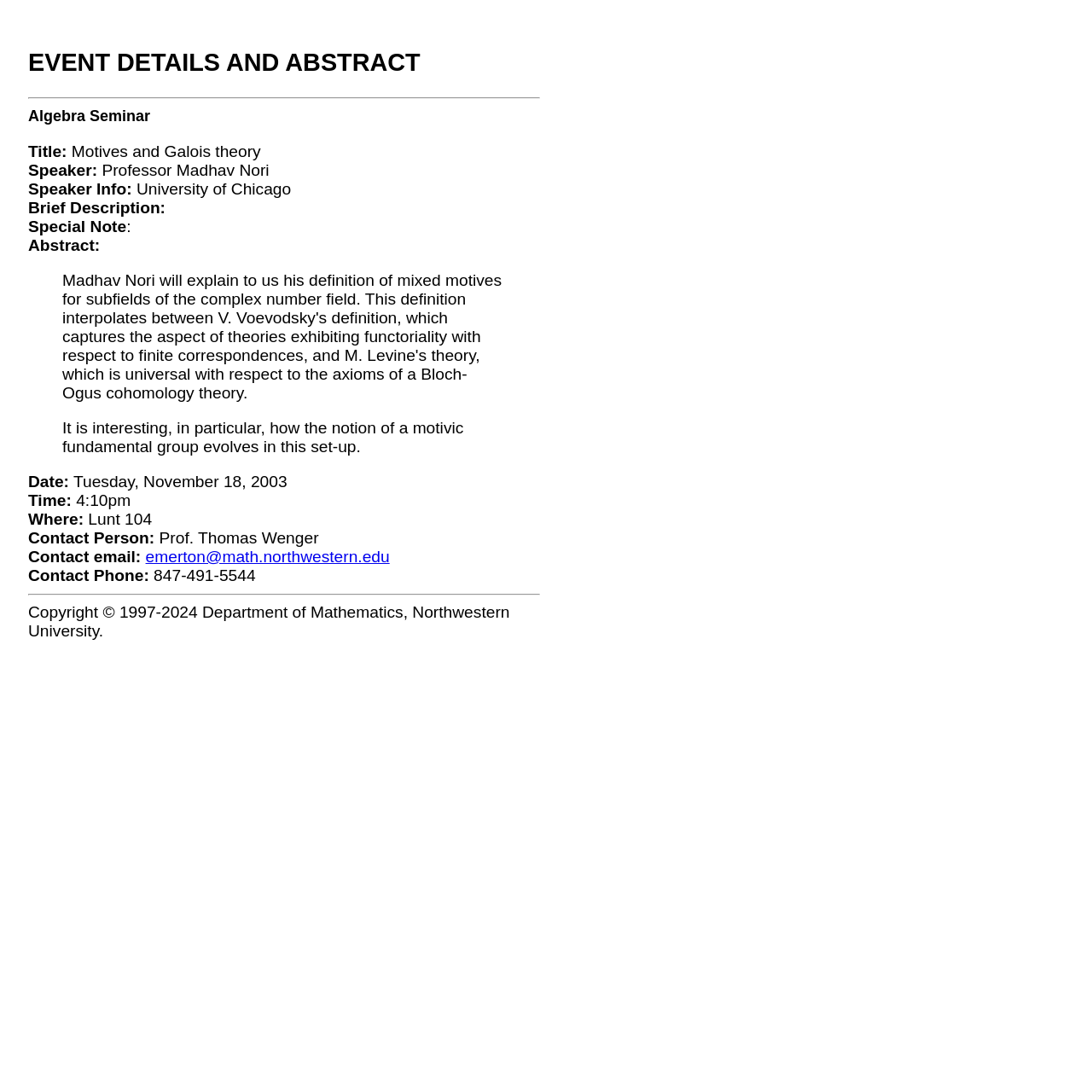Give an extensive and precise description of the webpage.

The webpage is about an event details and abstract page for a mathematical seminar at Northwestern University. At the top, there is a heading "EVENT DETAILS AND ABSTRACT" followed by a horizontal separator. Below the separator, there are several sections of text, each with a label and corresponding information. 

On the left side, there are labels such as "Title:", "Speaker:", "Speaker Info:", "Brief Description:", "Special Note", and "Abstract:". The corresponding information is placed to the right of each label. The title of the seminar is "Motives and Galois theory", and the speaker is Professor Madhav Nori from the University of Chicago. 

Below the "Abstract:" label, there is a blockquote section that contains a longer text describing the seminar. The text is indented and spans multiple lines. 

Further down, there are sections for "Date:", "Time:", "Where:", "Contact Person:", "Contact email:", and "Contact Phone:". The date of the seminar is Tuesday, November 18, 2003, and it will take place at 4:10pm in Lunt 104. The contact person is Prof. Thomas Wenger, and his email and phone number are provided. 

At the very bottom of the page, there is a horizontal separator followed by a copyright notice that states the webpage is owned by the Department of Mathematics, Northwestern University.